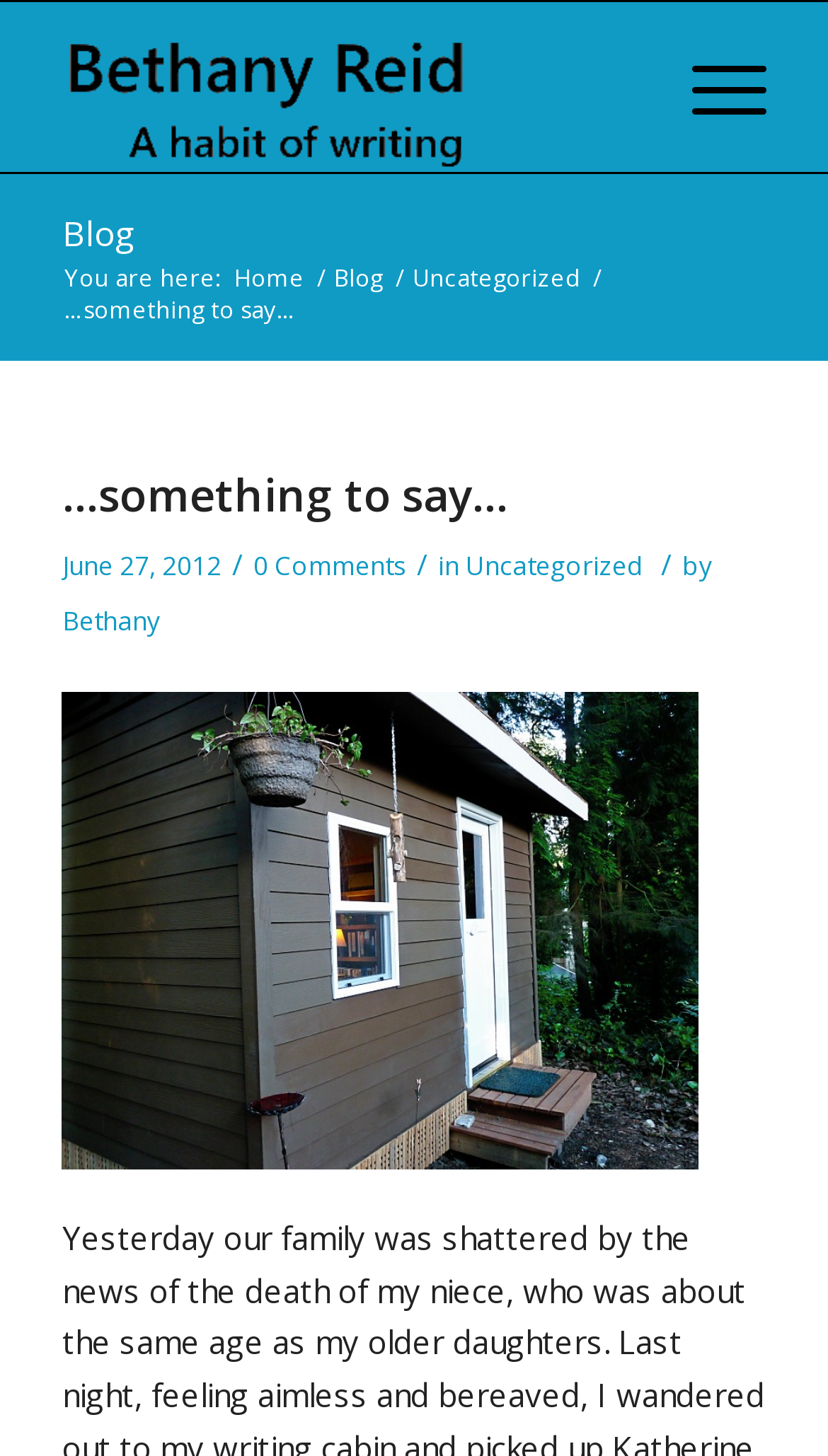Kindly provide the bounding box coordinates of the section you need to click on to fulfill the given instruction: "view blog".

[0.075, 0.144, 0.165, 0.176]